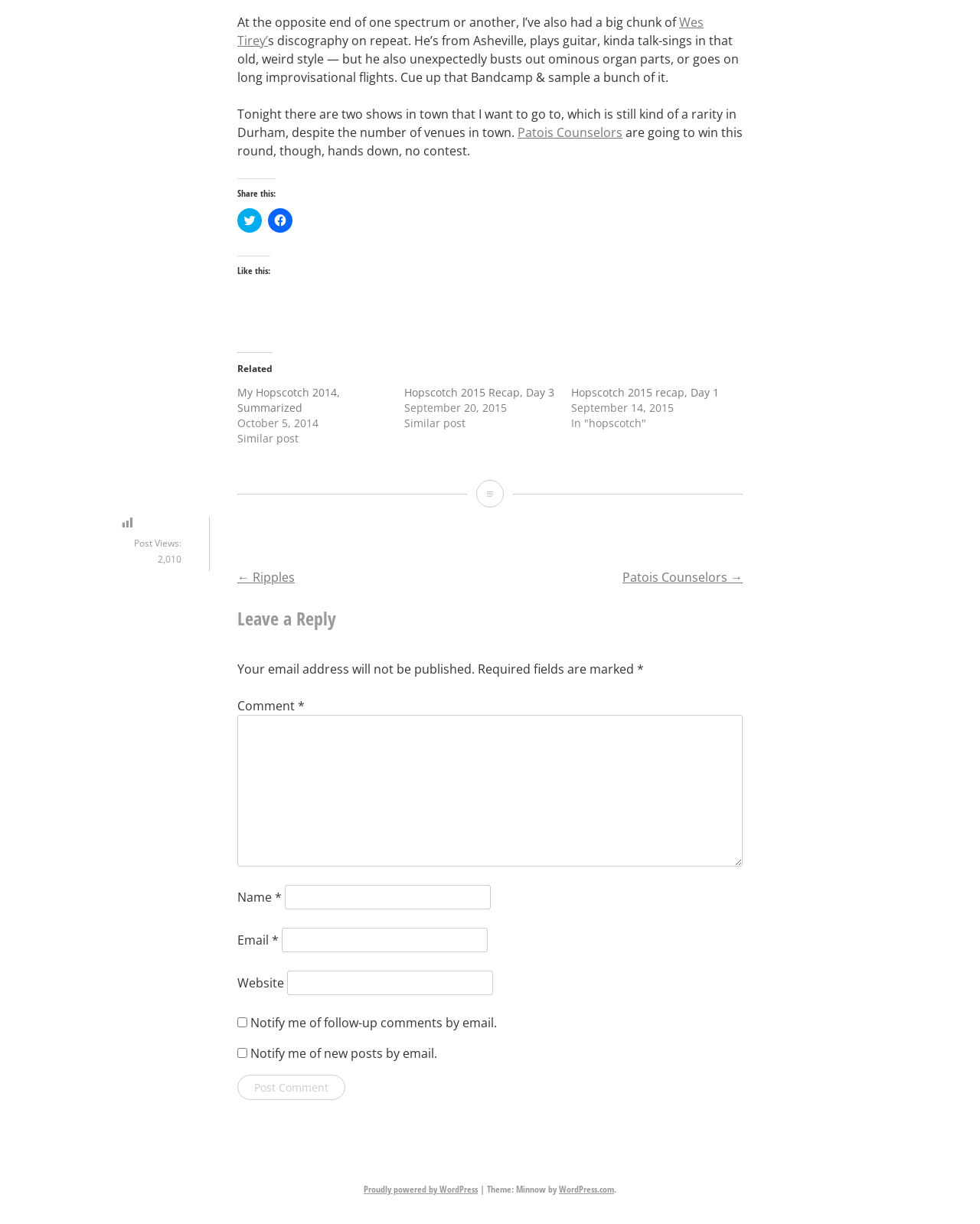How many post views are there?
Answer the question with just one word or phrase using the image.

2,010